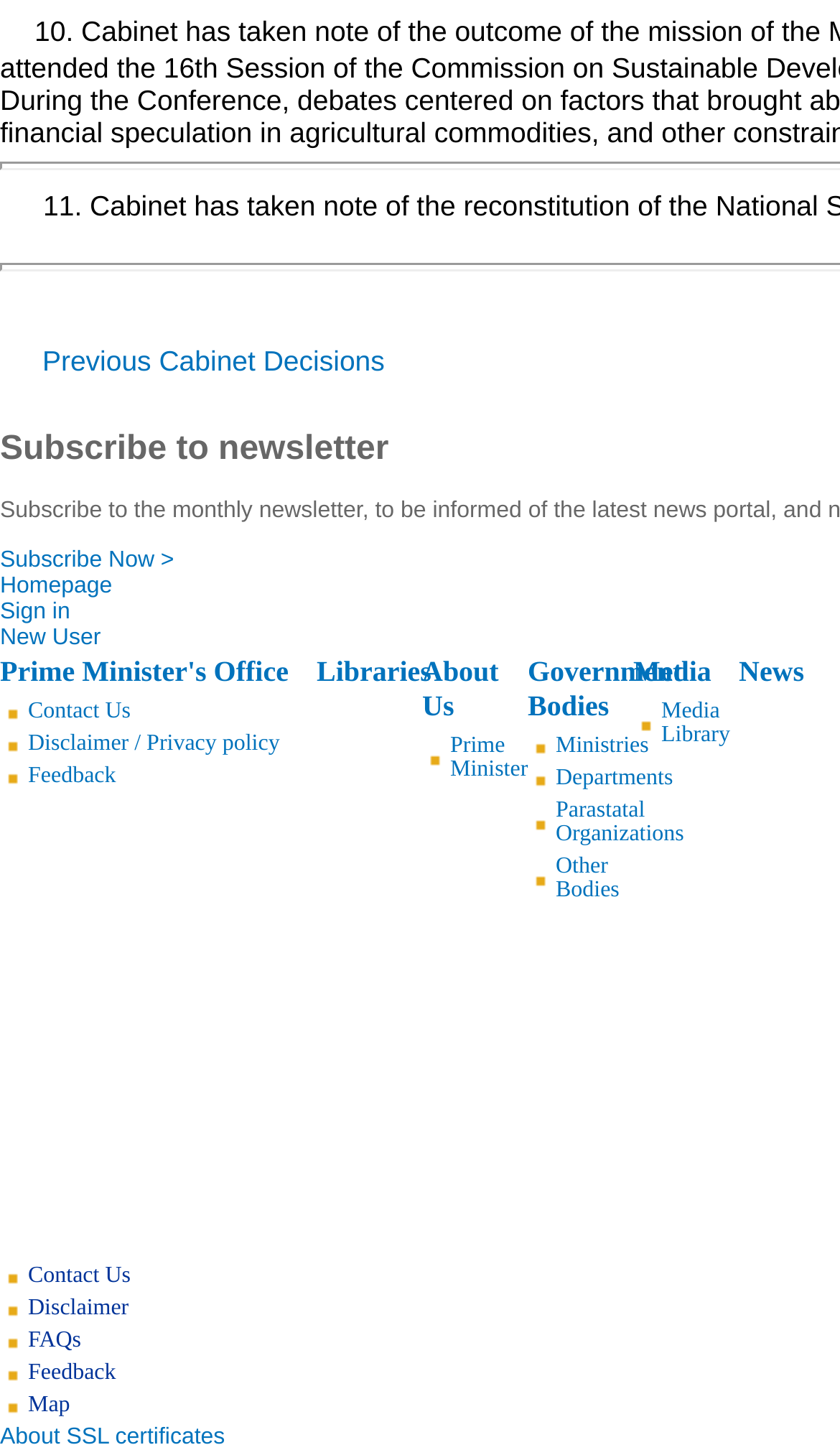Identify the bounding box coordinates of the region that should be clicked to execute the following instruction: "view the 'Children & Youth' page".

None